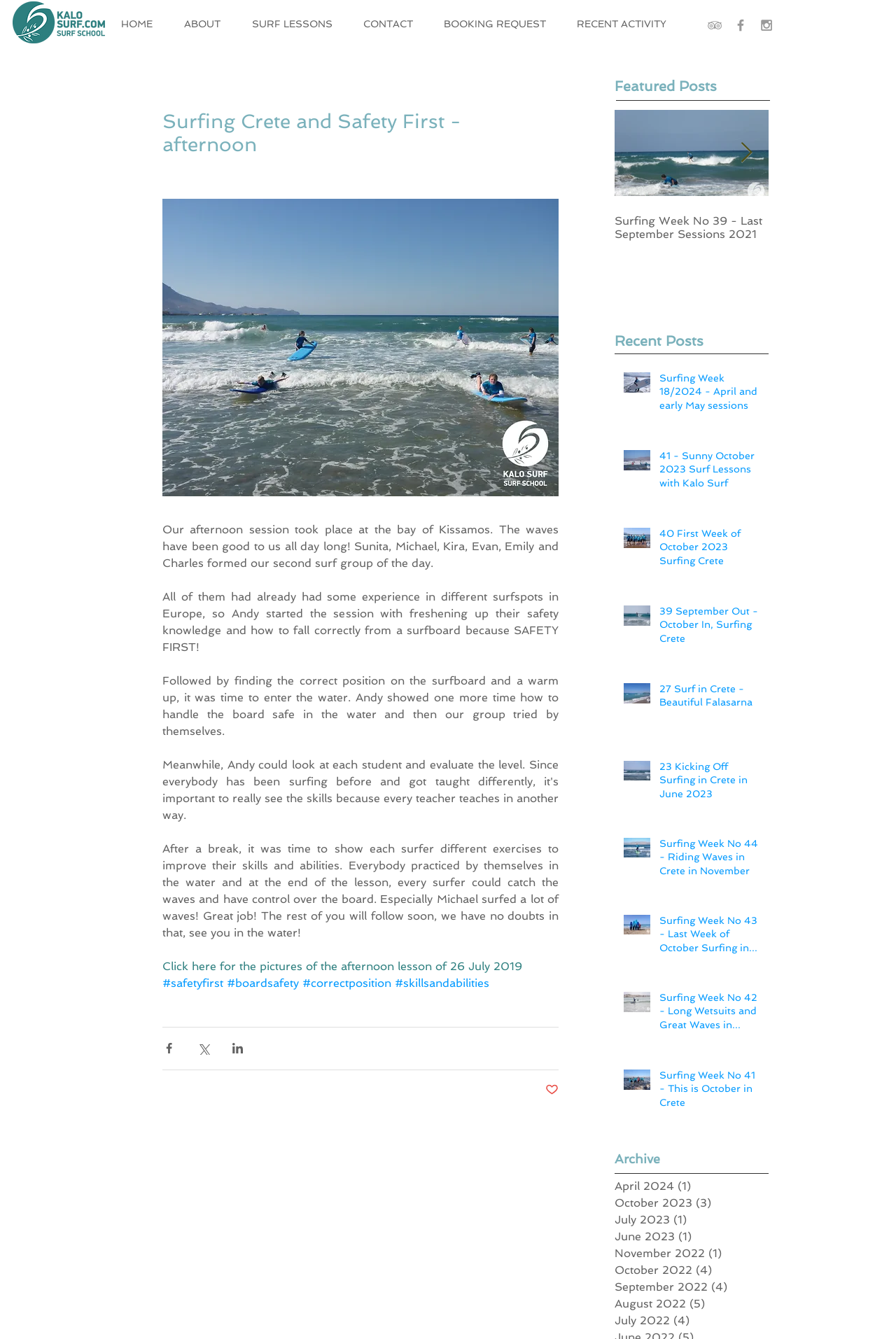Extract the primary heading text from the webpage.

Surfing Crete and Safety First - afternoon